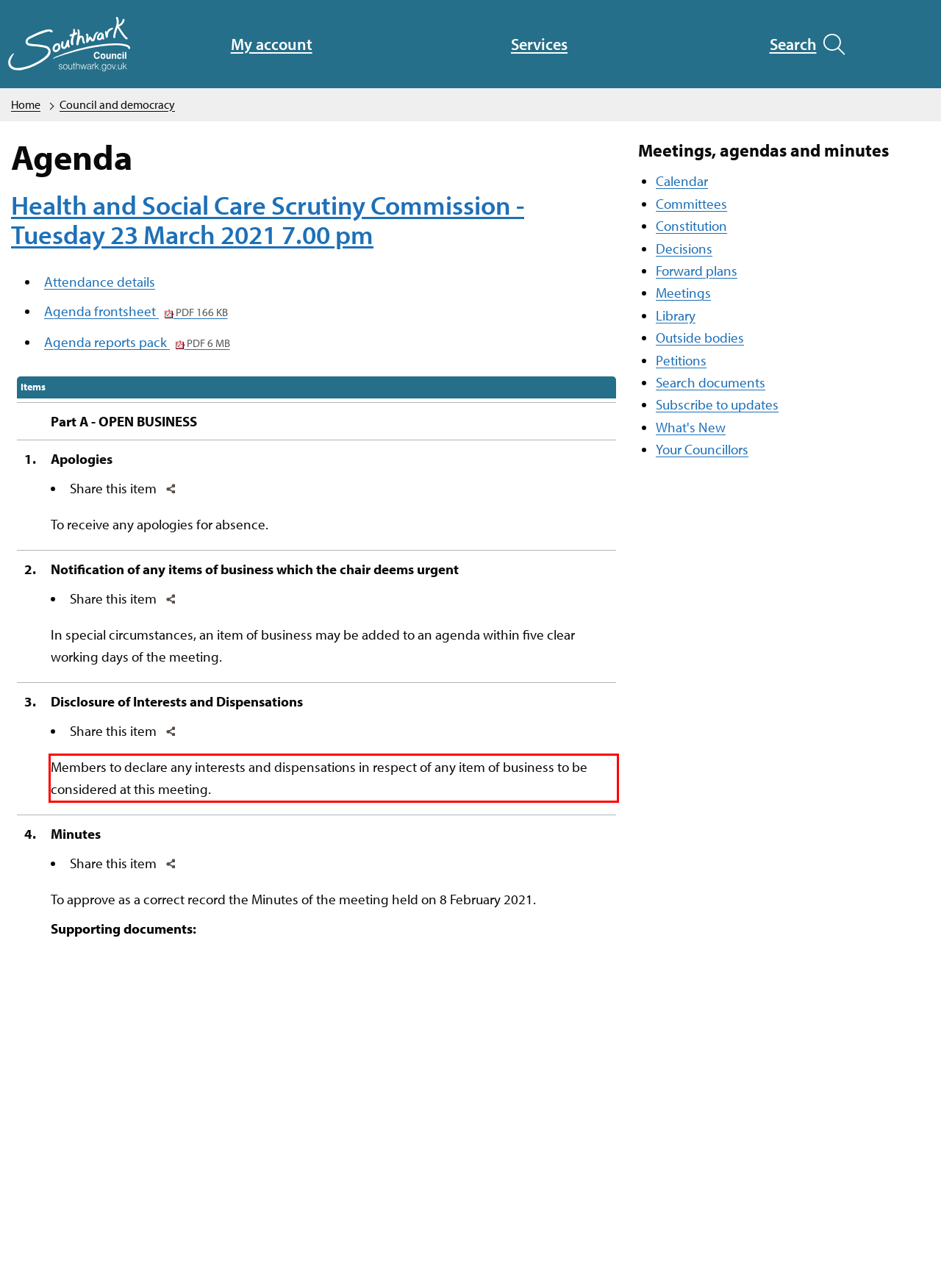Identify the red bounding box in the webpage screenshot and perform OCR to generate the text content enclosed.

Members to declare any interests and dispensations in respect of any item of business to be considered at this meeting.